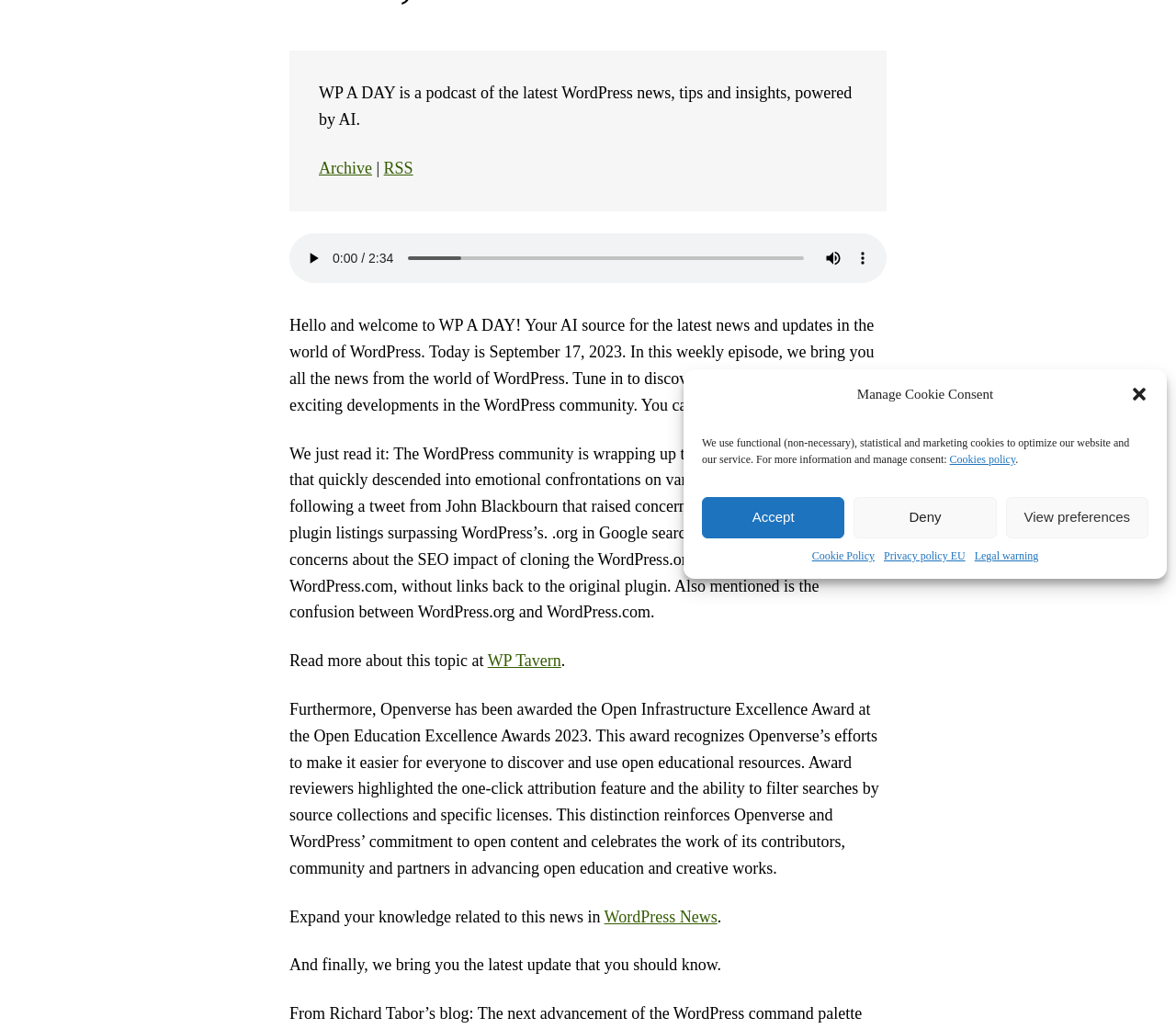Given the description: "RSS", determine the bounding box coordinates of the UI element. The coordinates should be formatted as four float numbers between 0 and 1, [left, top, right, bottom].

[0.326, 0.154, 0.351, 0.172]